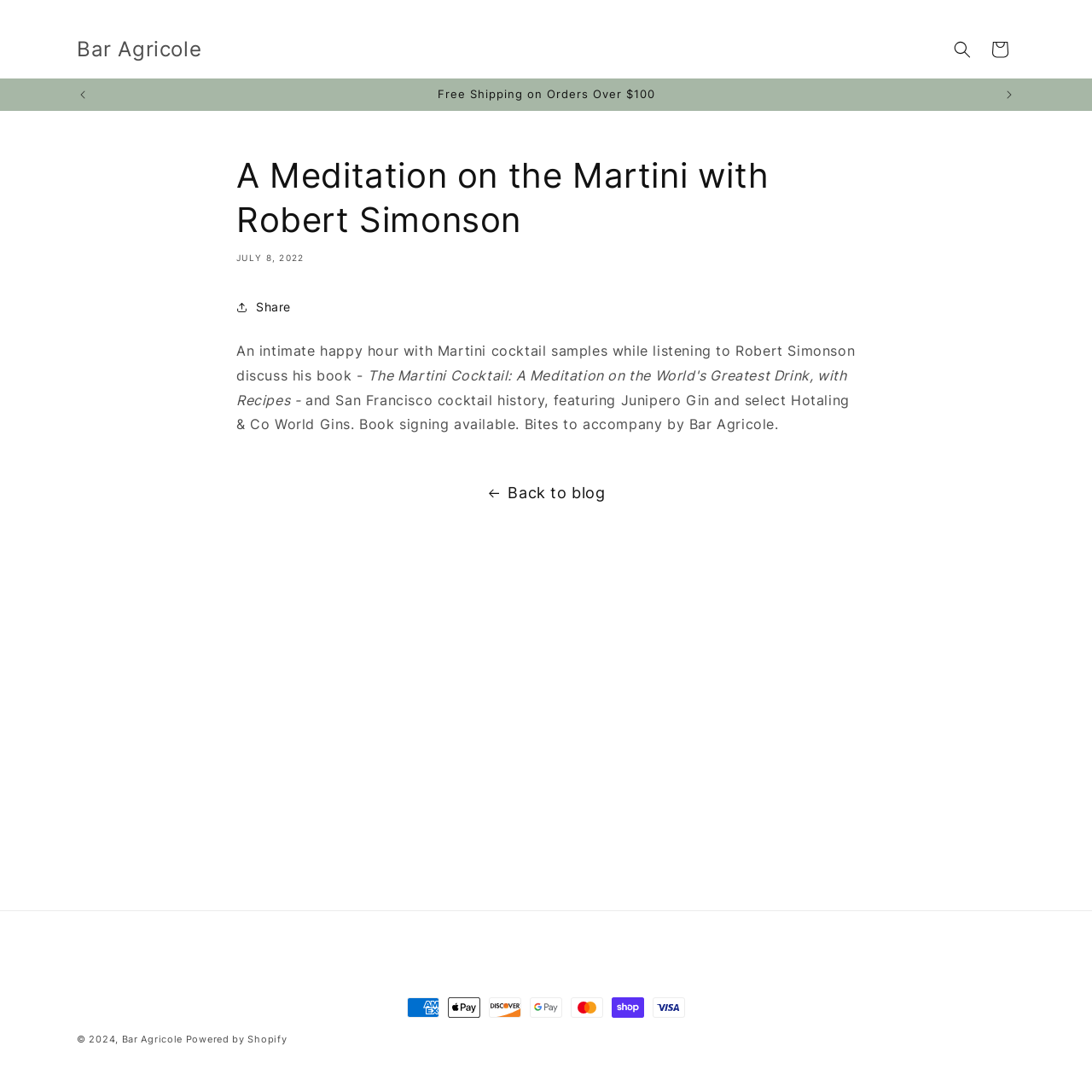Please mark the clickable region by giving the bounding box coordinates needed to complete this instruction: "Go to previous announcement".

[0.059, 0.072, 0.093, 0.102]